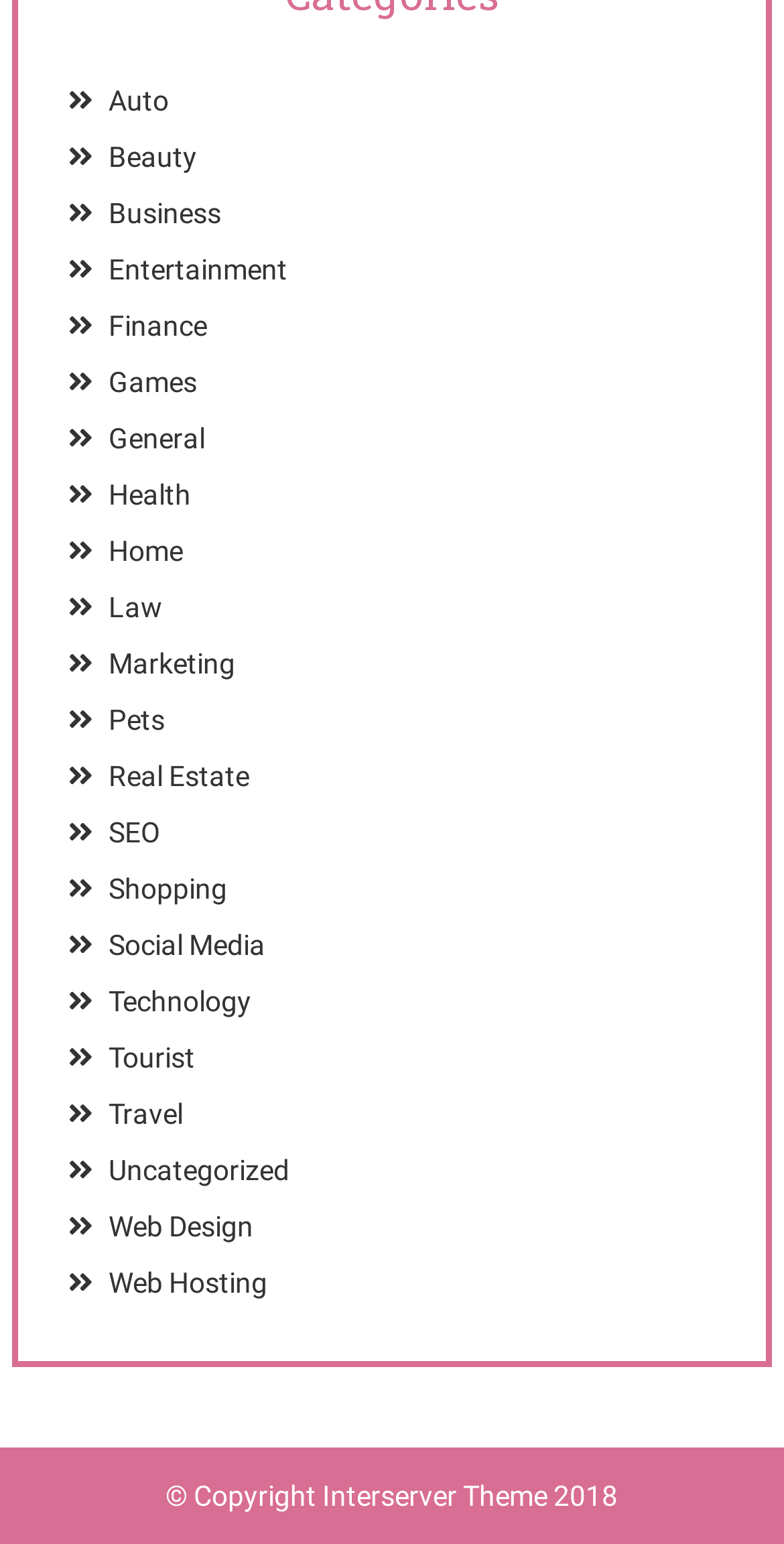Please locate the bounding box coordinates for the element that should be clicked to achieve the following instruction: "visit Beauty page". Ensure the coordinates are given as four float numbers between 0 and 1, i.e., [left, top, right, bottom].

[0.138, 0.092, 0.251, 0.112]